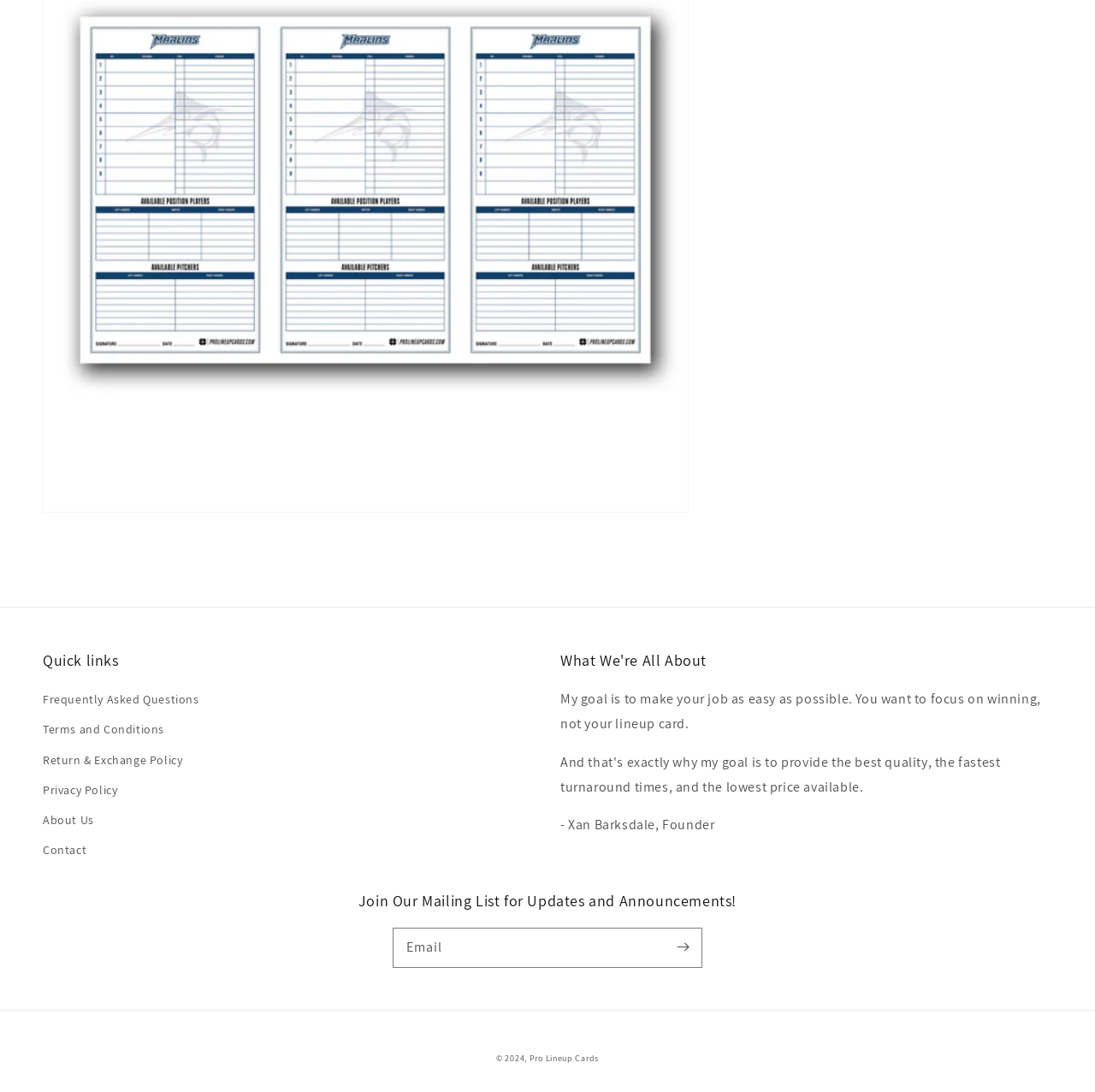Please provide the bounding box coordinates for the UI element as described: "Frequently Asked Questions". The coordinates must be four floats between 0 and 1, represented as [left, top, right, bottom].

[0.039, 0.631, 0.182, 0.655]